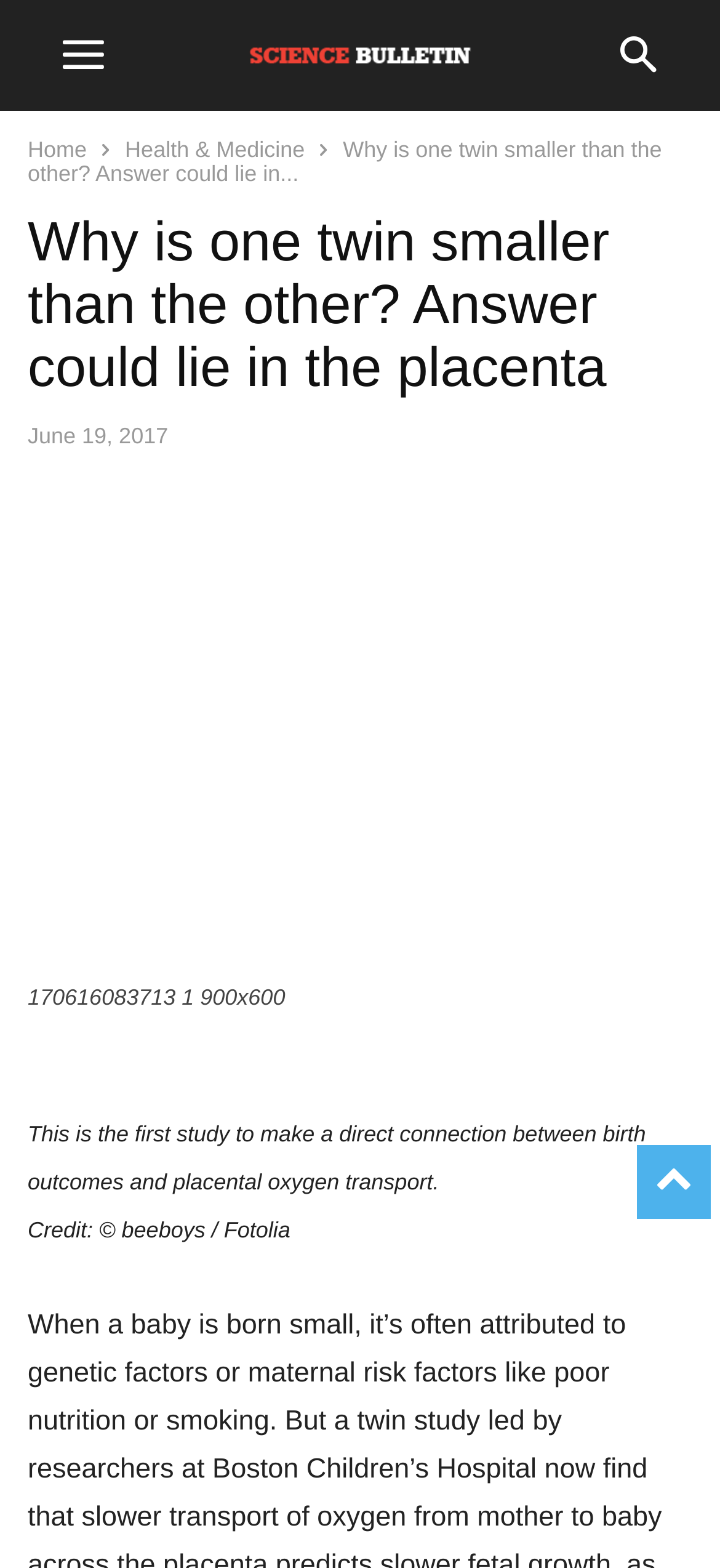Respond concisely with one word or phrase to the following query:
What is the focus of the article?

twin birth